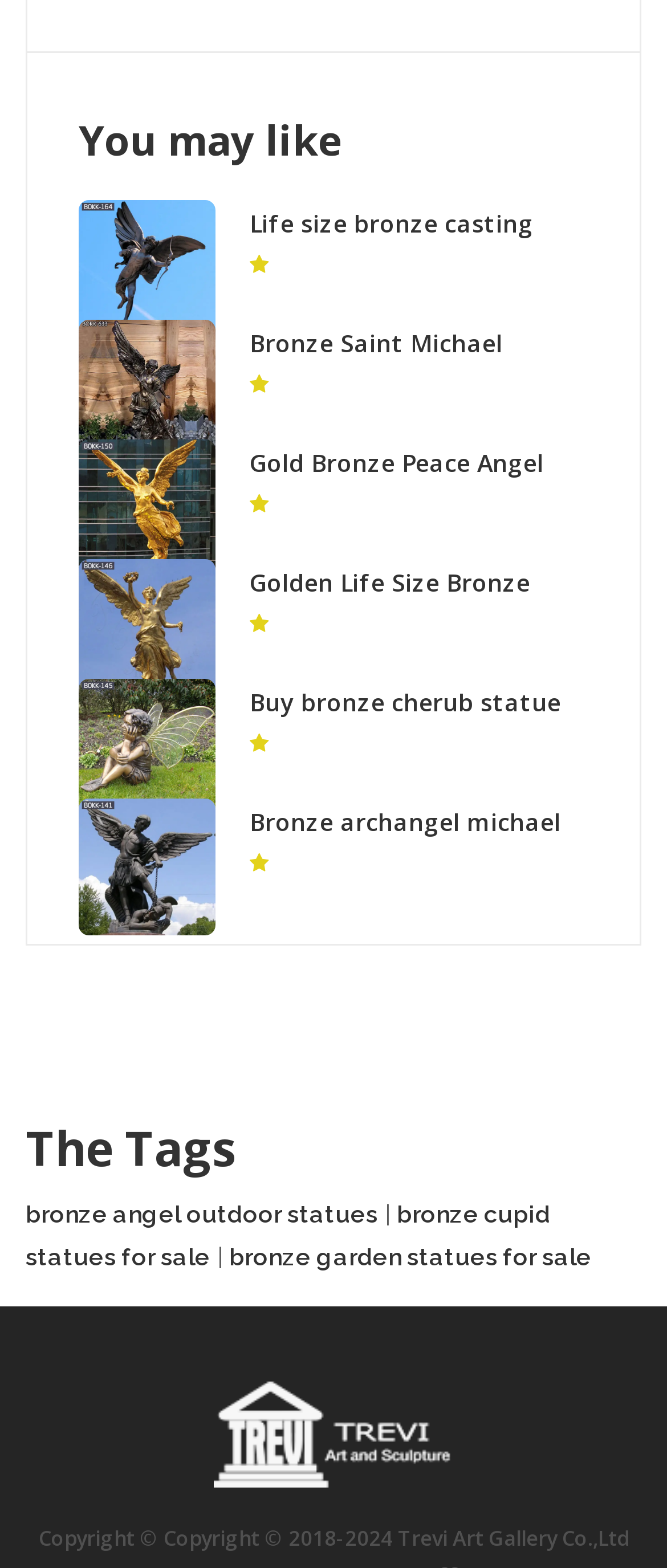Please give the bounding box coordinates of the area that should be clicked to fulfill the following instruction: "Click on the link 'Life size bronze casting cupid garden statue outdoor'". The coordinates should be in the format of four float numbers from 0 to 1, i.e., [left, top, right, bottom].

[0.118, 0.159, 0.323, 0.18]